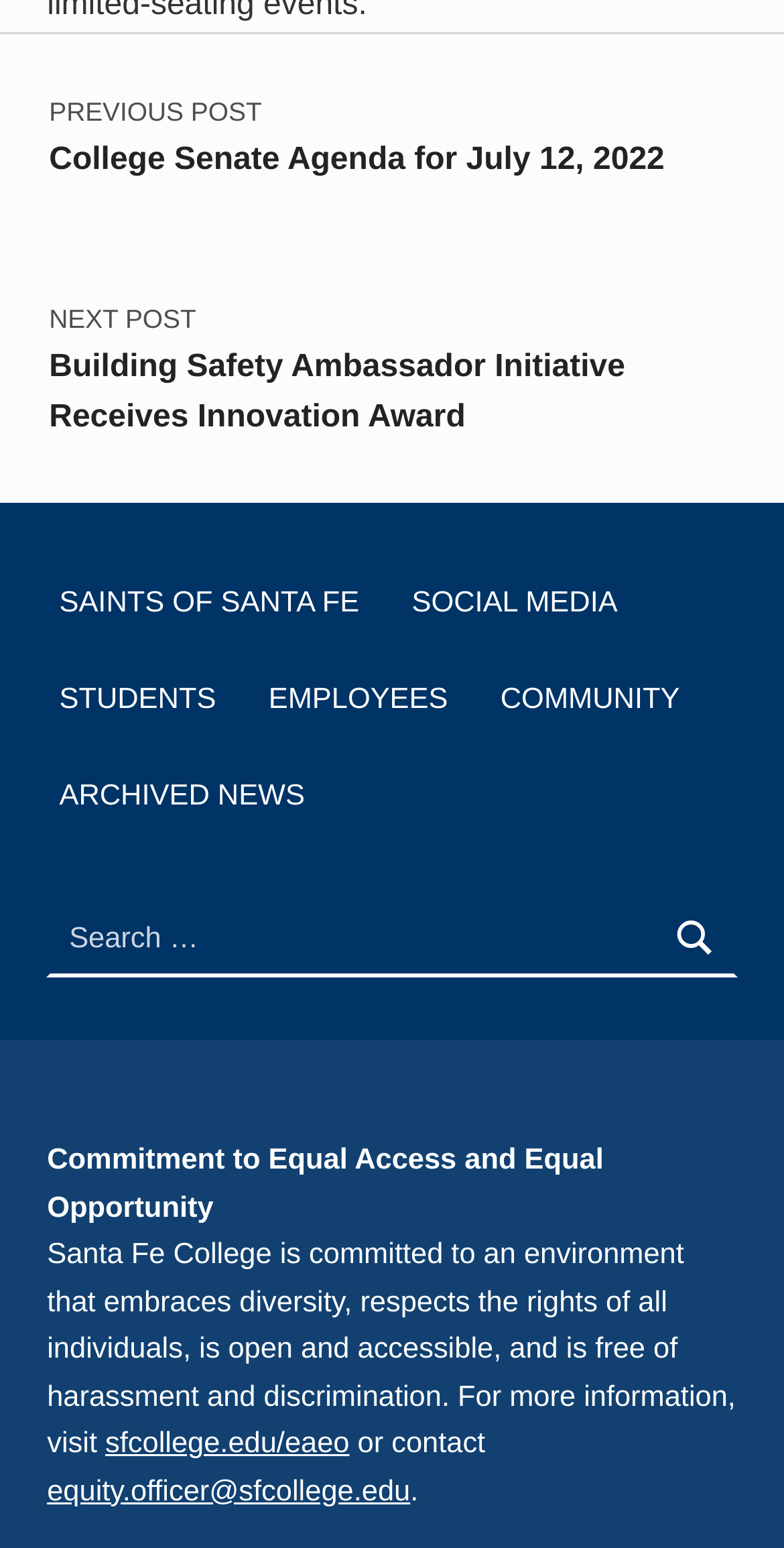What is the name of the initiative that received an innovation award?
Based on the screenshot, provide your answer in one word or phrase.

Building Safety Ambassador